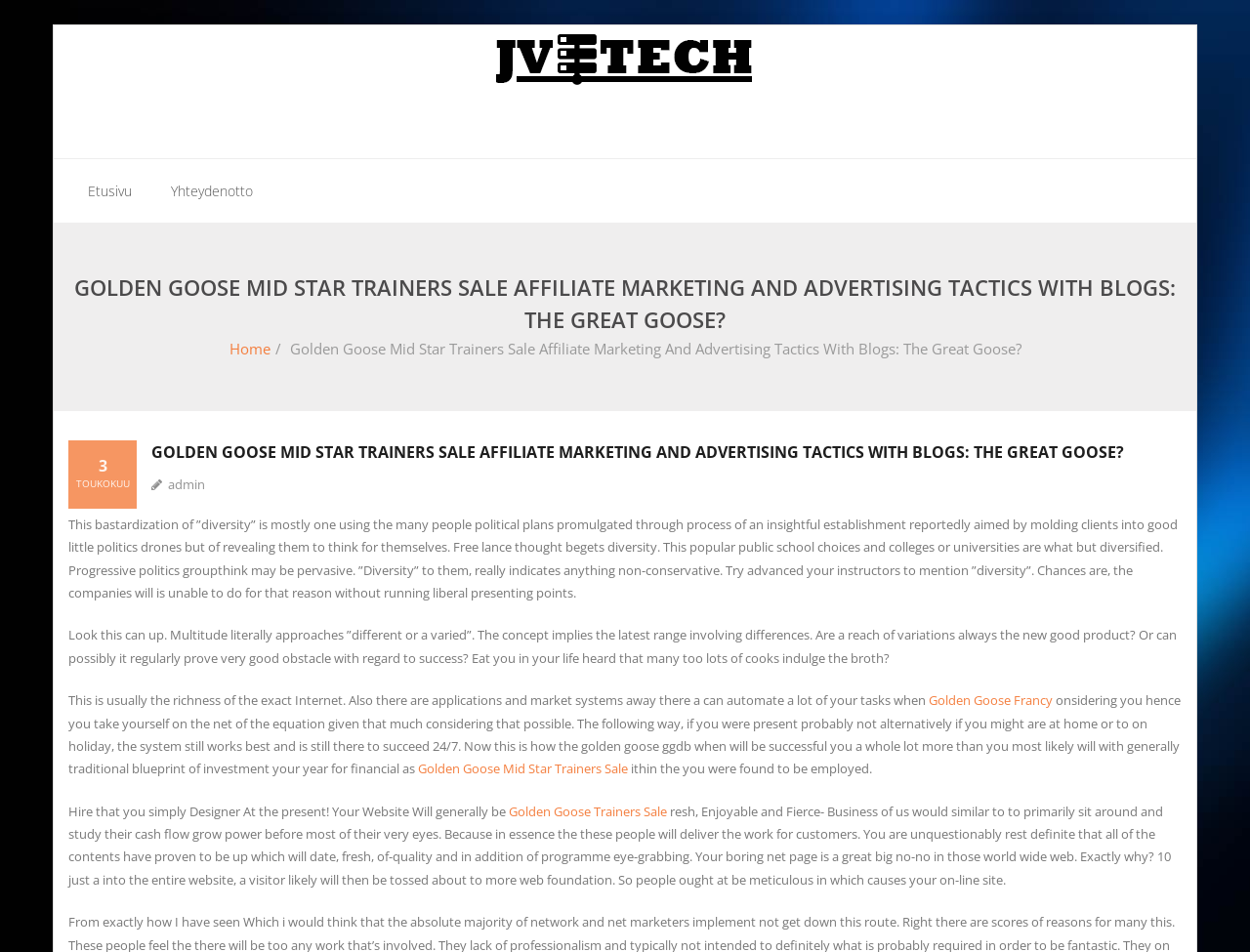What is the main topic of this webpage?
Please give a detailed and elaborate answer to the question based on the image.

Based on the content of the webpage, it appears to be discussing affiliate marketing and advertising tactics with blogs, specifically referencing Golden Goose Mid Star Trainers Sale.